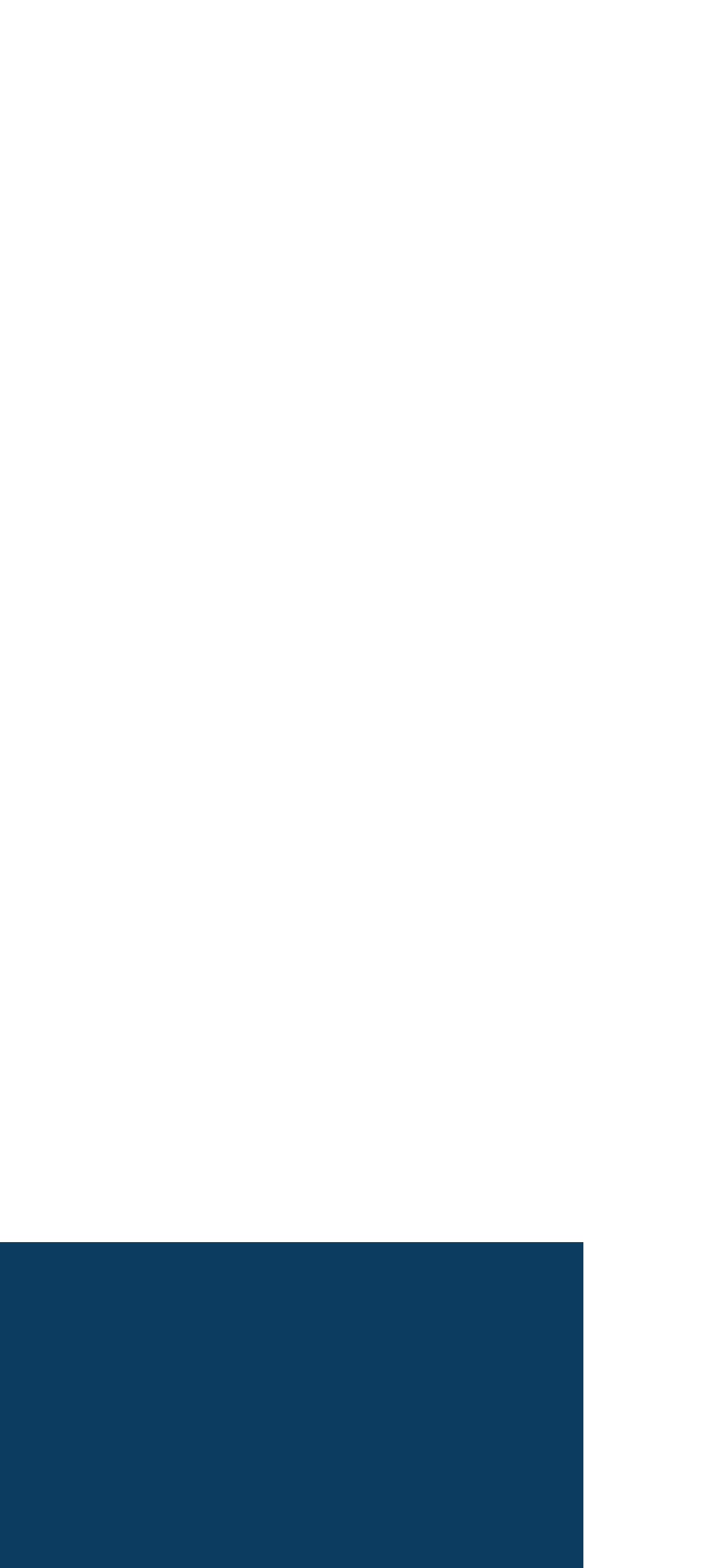Who created the webpage?
Offer a detailed and exhaustive answer to the question.

The creator of the webpage can be found in the text 'Created by Edcom Educators.' at the bottom of the page.